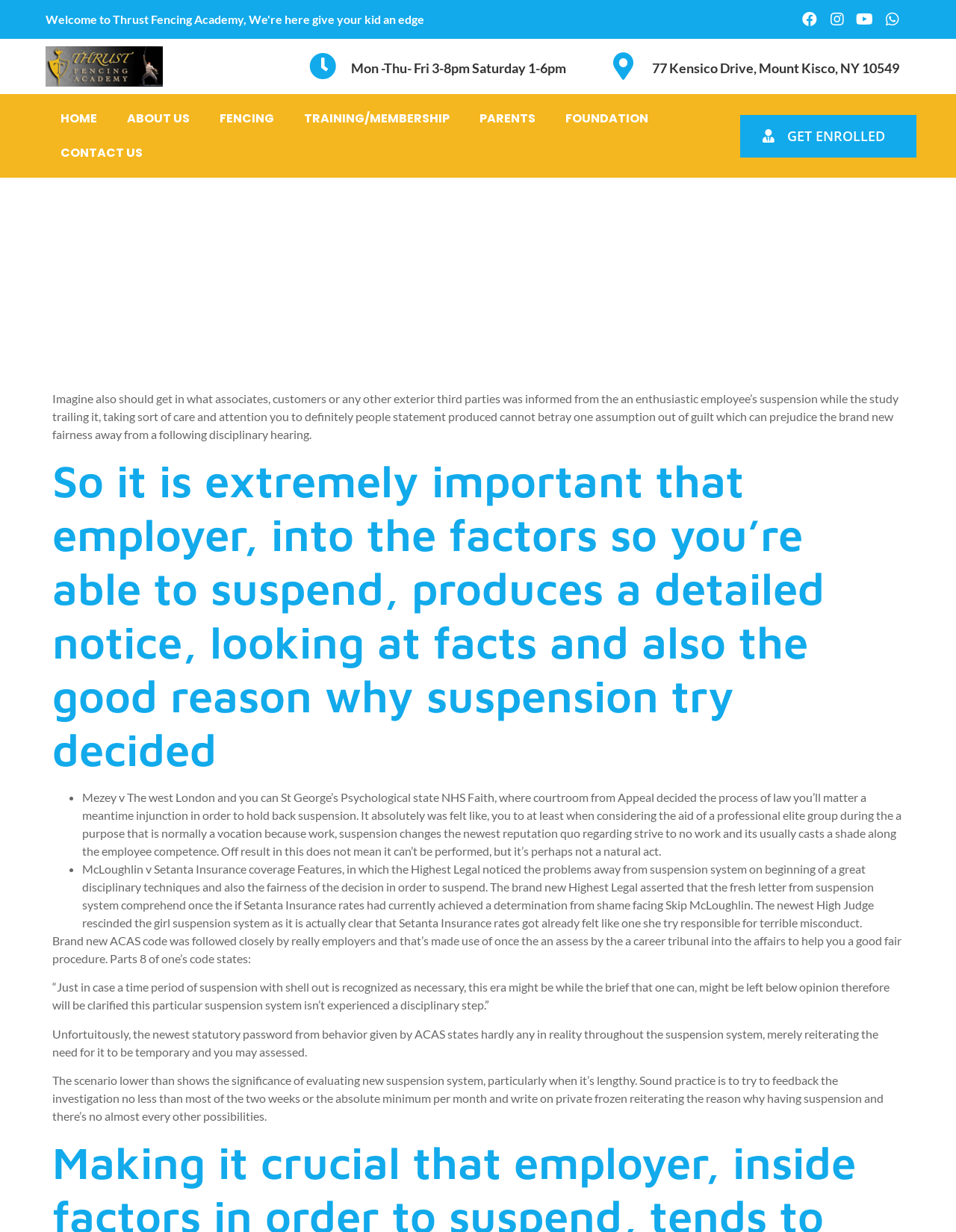Provide a thorough and detailed response to the question by examining the image: 
How often should an employer review a suspension, according to the text?

I found the answer by reading the text at the bottom of the page, which states that 'Sound practice is to try to feedback the investigation at least most of the two weeks or the absolute minimum per month and write on private frozen reiterating the reason why having suspension and there’s no almost every other possibilities'.